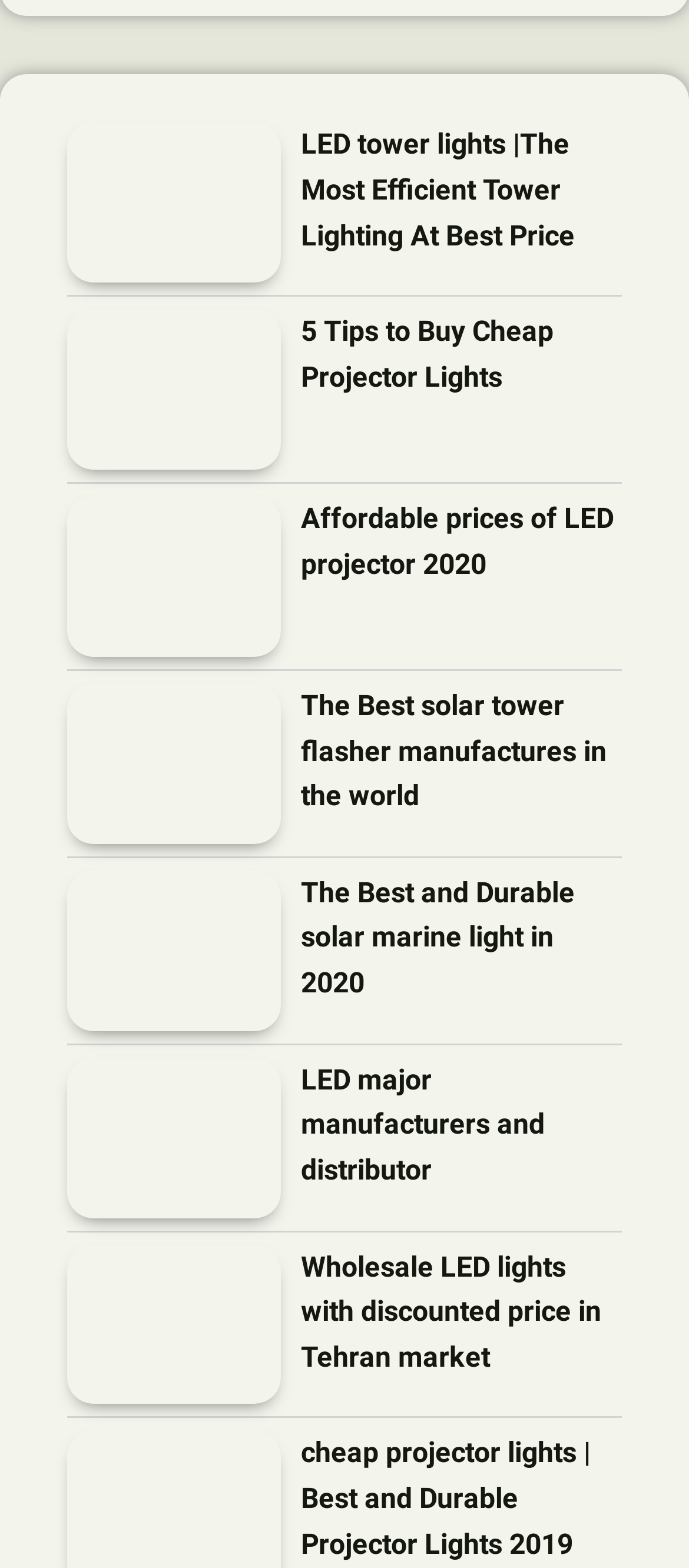How many images are there on the webpage?
Identify the answer in the screenshot and reply with a single word or phrase.

9